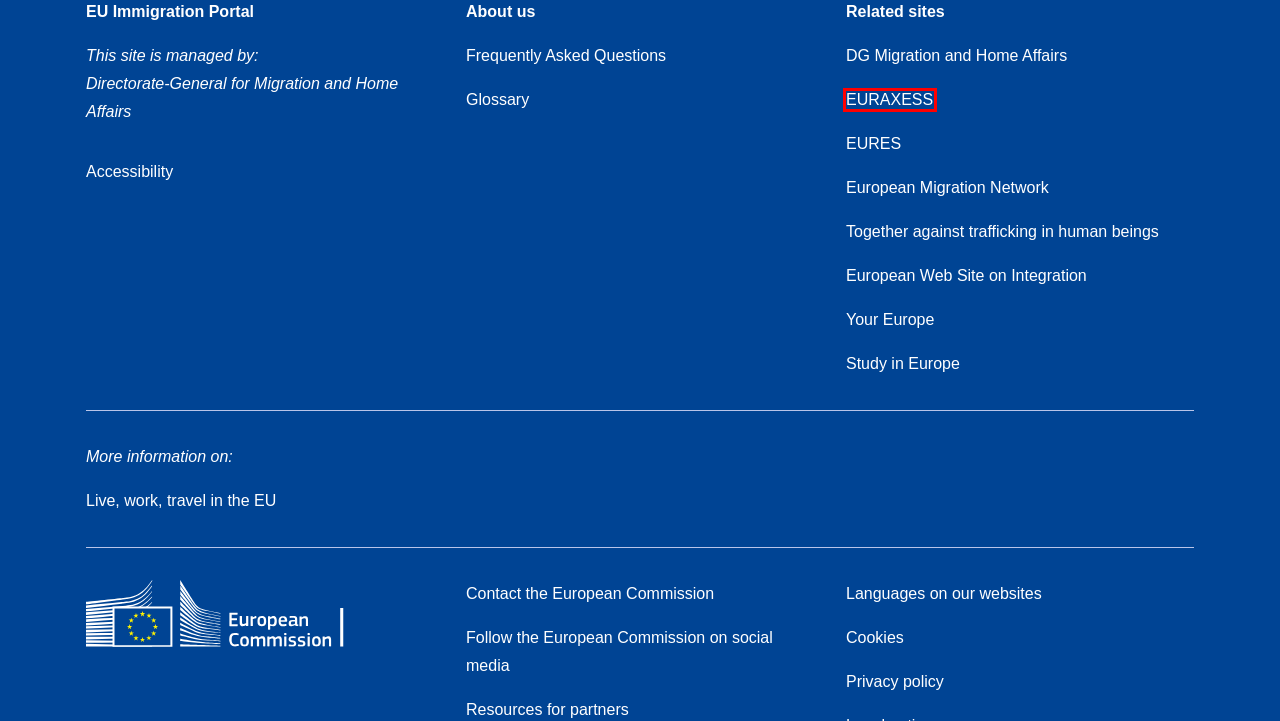You are looking at a webpage screenshot with a red bounding box around an element. Pick the description that best matches the new webpage after interacting with the element in the red bounding box. The possible descriptions are:
A. Contact - European Commission
B. EU Immigration Portal - European Commission
C. Language selection | European Website on Integration
D. EURAXESS |
E. Together Against Trafficking in Human Beings - European Commission
F. Help and advice for EU nationals and their family - Your Europe
G. Languages on the European Commission websites
H. Social media accounts | European Union

D